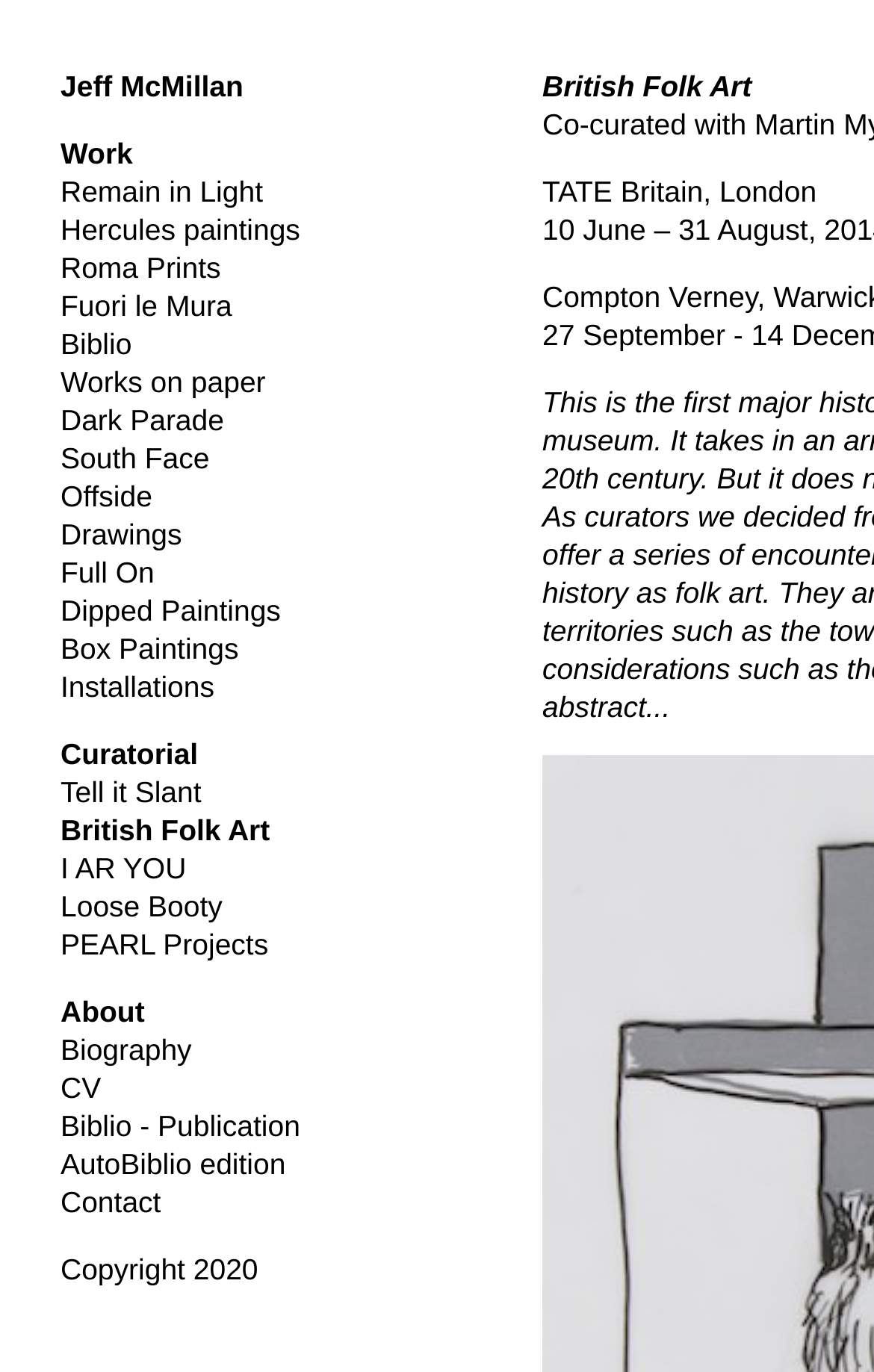What year is mentioned in the copyright notice?
Provide a well-explained and detailed answer to the question.

The copyright notice at the bottom of the webpage reads 'Copyright 2020', indicating that the year 2020 is the one mentioned.